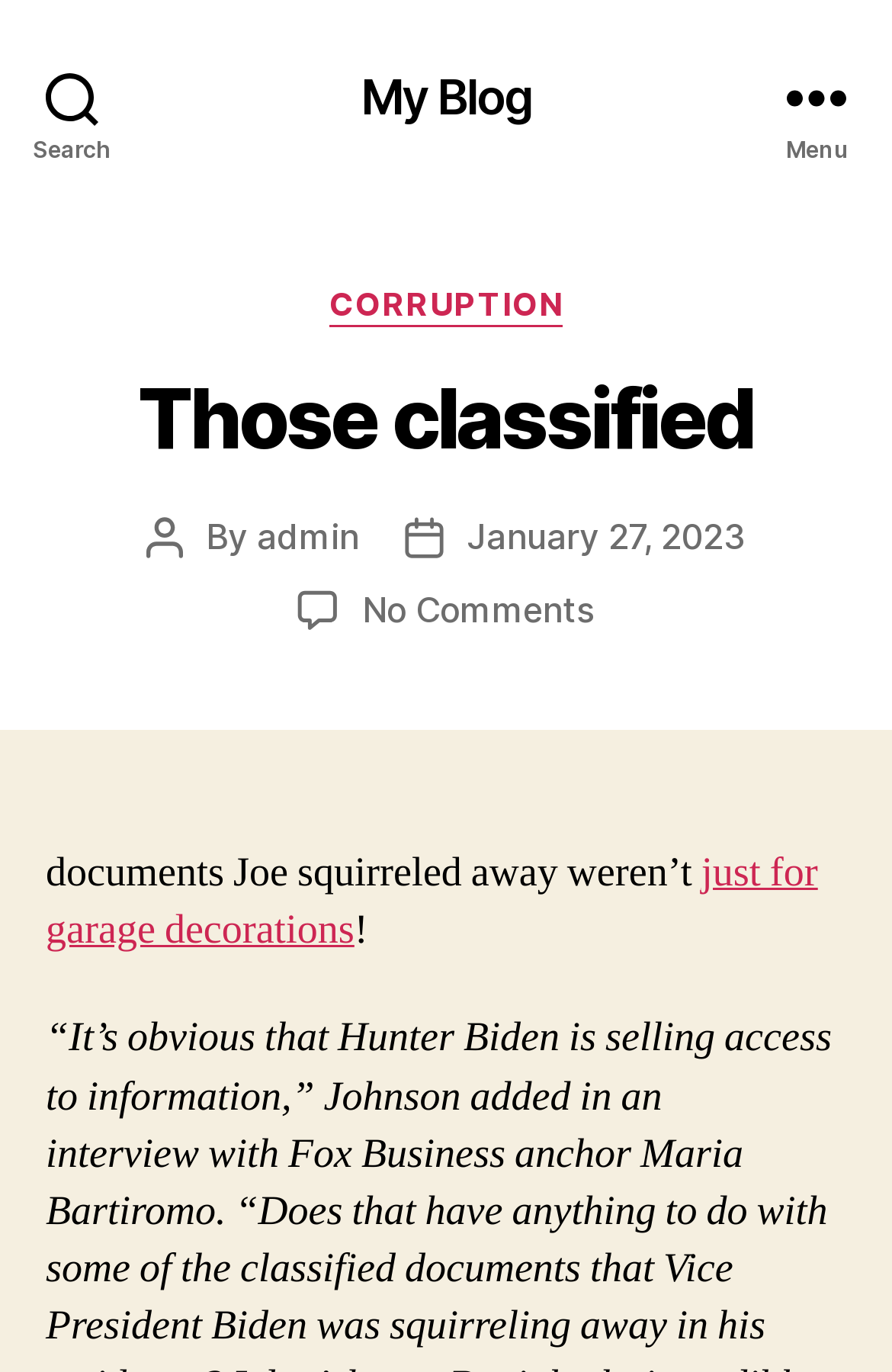Highlight the bounding box of the UI element that corresponds to this description: "No Comments on Those classified".

[0.406, 0.429, 0.666, 0.46]